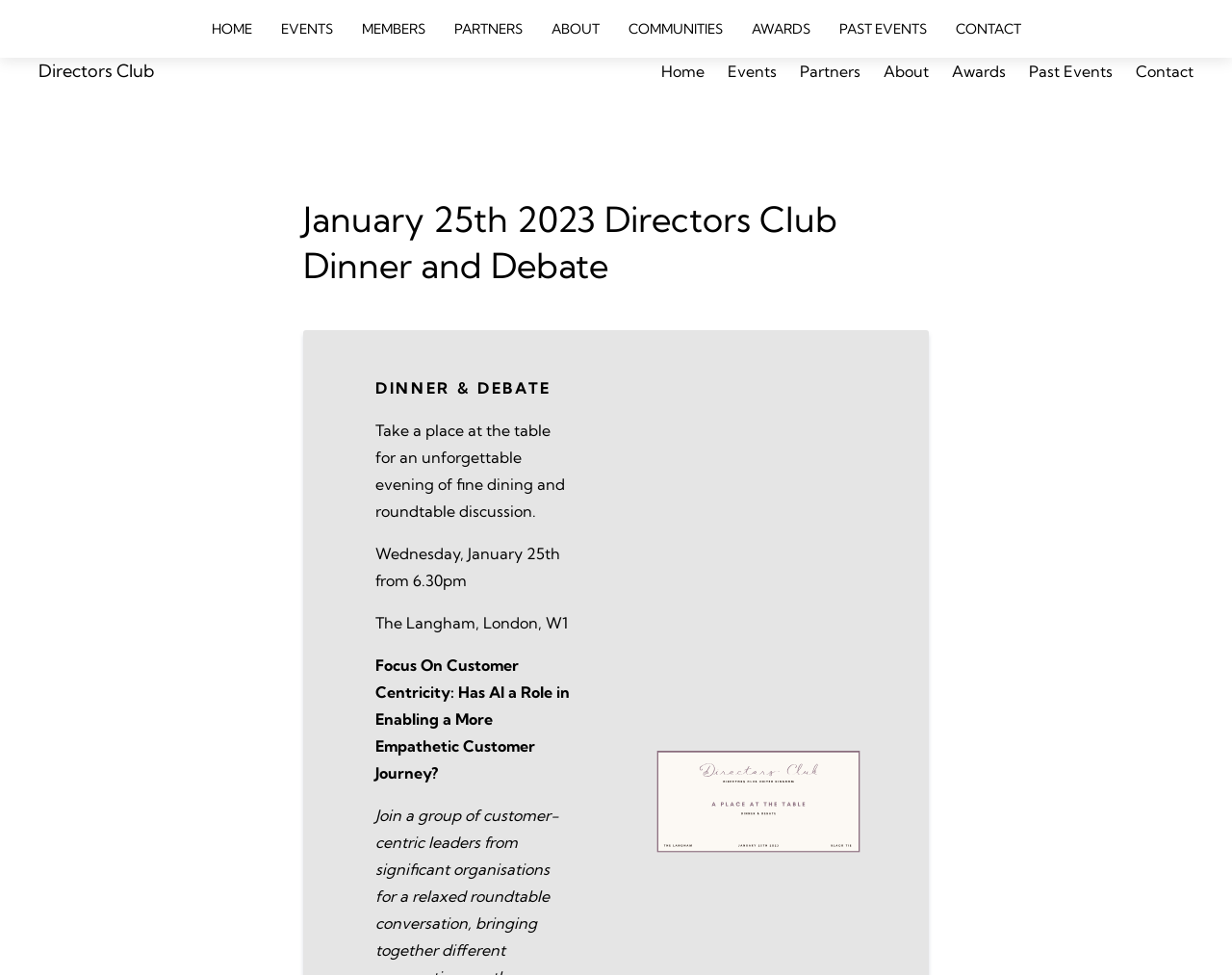Identify and generate the primary title of the webpage.

January 25th 2023 Directors Club Dinner and Debate